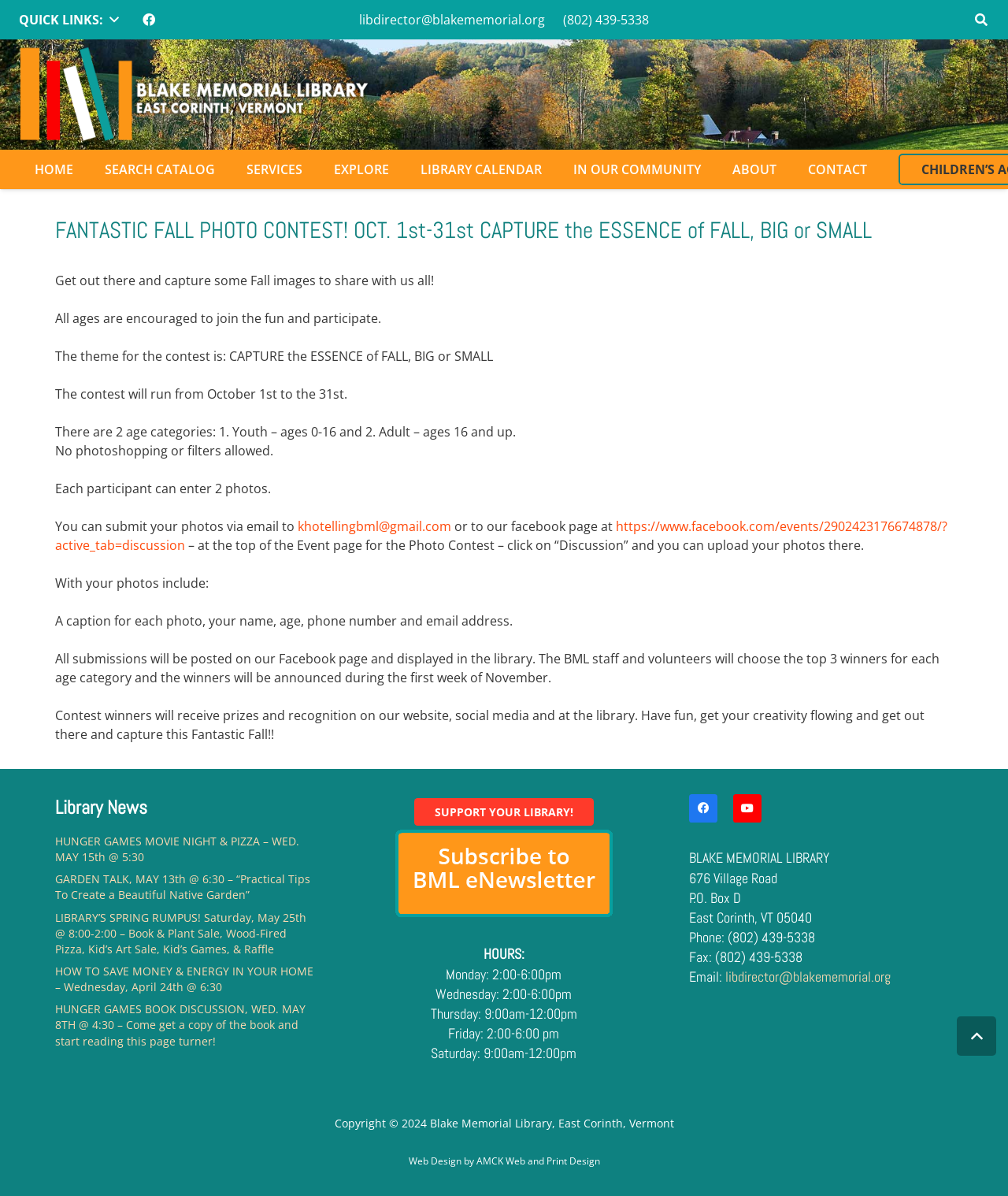Where can participants submit their photos?
Please analyze the image and answer the question with as much detail as possible.

The webpage content states that participants can submit their photos via email to 'khotellingbml@gmail.com' or to the library's Facebook page at 'https://www.facebook.com/events/2902423176674878/?active_tab=discussion'. This information is provided in the section that explains how to participate in the contest.